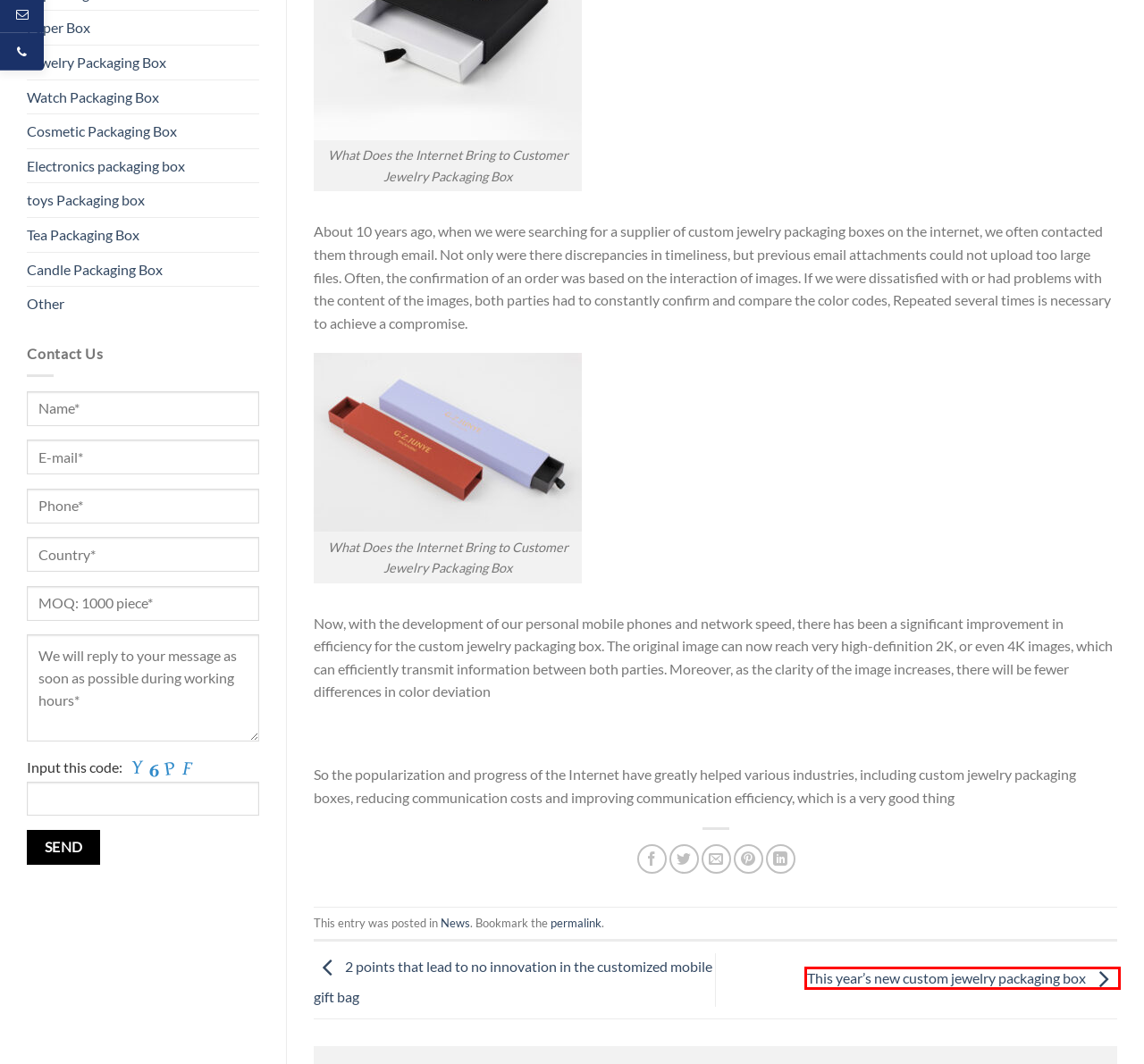Examine the screenshot of a webpage with a red bounding box around a UI element. Your task is to identify the webpage description that best corresponds to the new webpage after clicking the specified element. The given options are:
A. This year's new custom jewelry packaging box
B. custom eyelash box
C. Folding box Archives -
D. custom earphone box
E. custom ring box
F. 2 points that lead to no innovation in the customized mobile gift bag
G. custom small Electronics box
H. Paper Bags Archives -

A